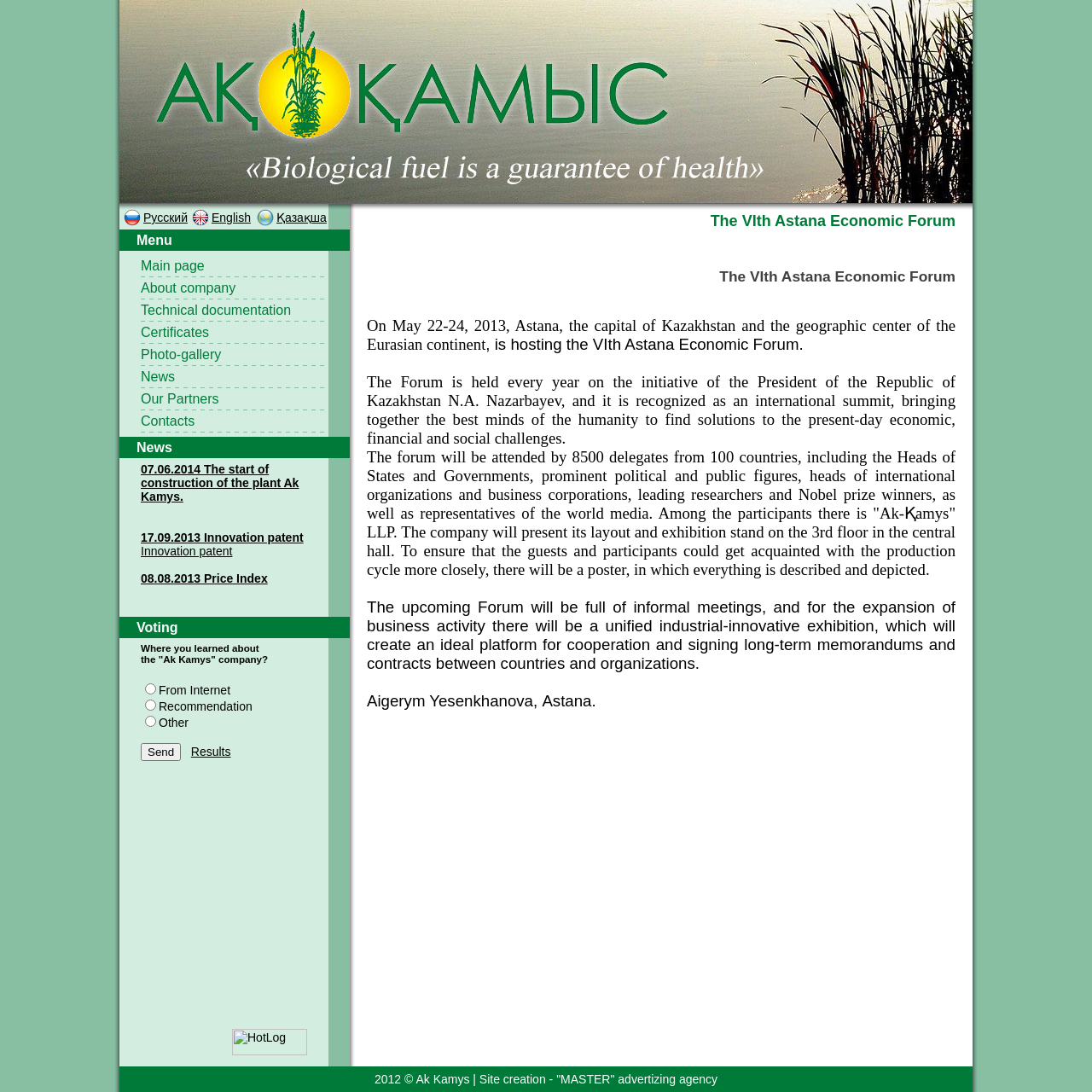Locate the bounding box coordinates of the element that should be clicked to fulfill the instruction: "Click the 'Allow selection' button".

None